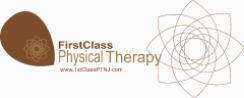Break down the image into a detailed narrative.

The image features the logo of "First Class Physical Therapy," prominently displayed in a stylish design. It includes a unique brown and tan color palette, highlighted by a circular emblem that adds an artistic touch to the branding. The text "First Class Physical Therapy" is clearly presented in a contemporary font, paired with the website URL "www.FirstClassPTNJ.com" underneath, inviting potential clients to explore more about their services. This logo represents the clinic’s commitment to providing quality physical therapy services in Passaic, catering especially to patients with Blue Cross Blue Shield insurance.